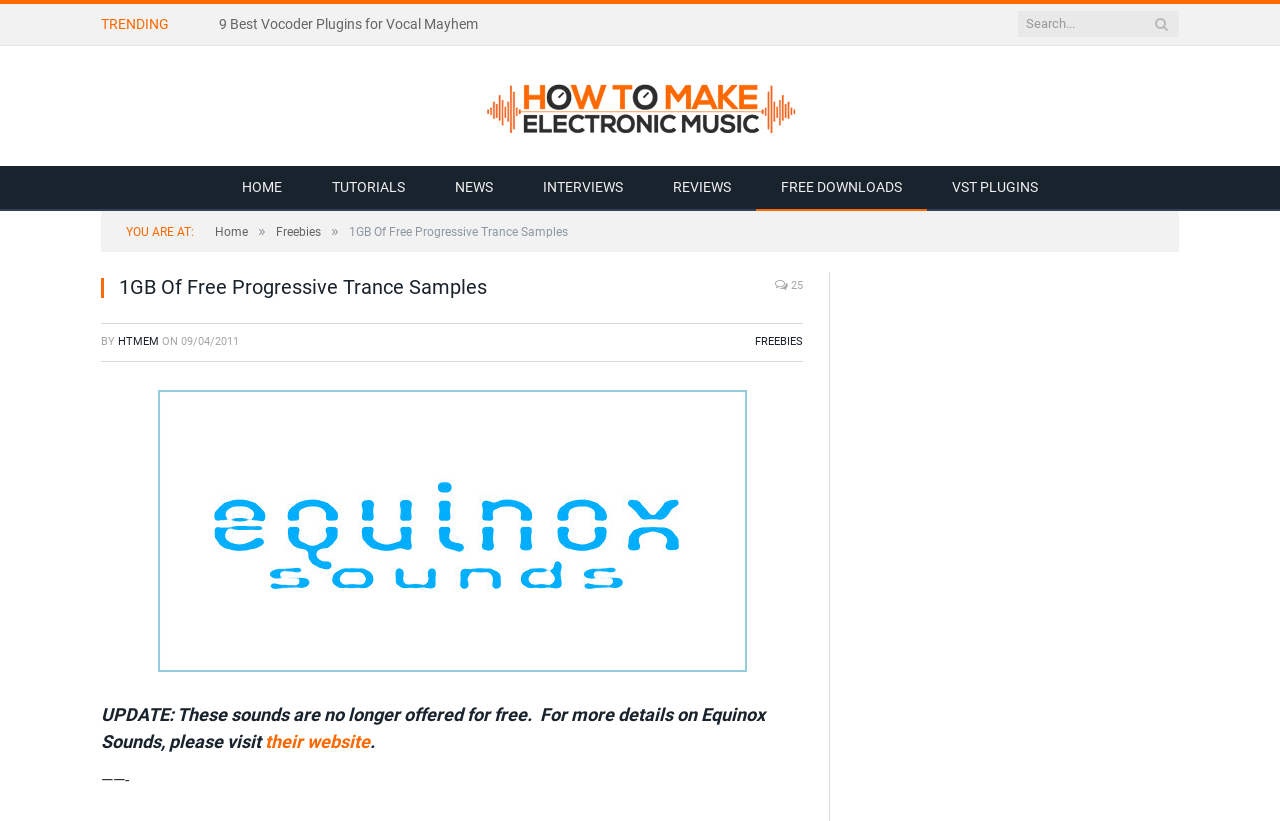Locate the coordinates of the bounding box for the clickable region that fulfills this instruction: "Check the latest news".

[0.336, 0.202, 0.405, 0.257]